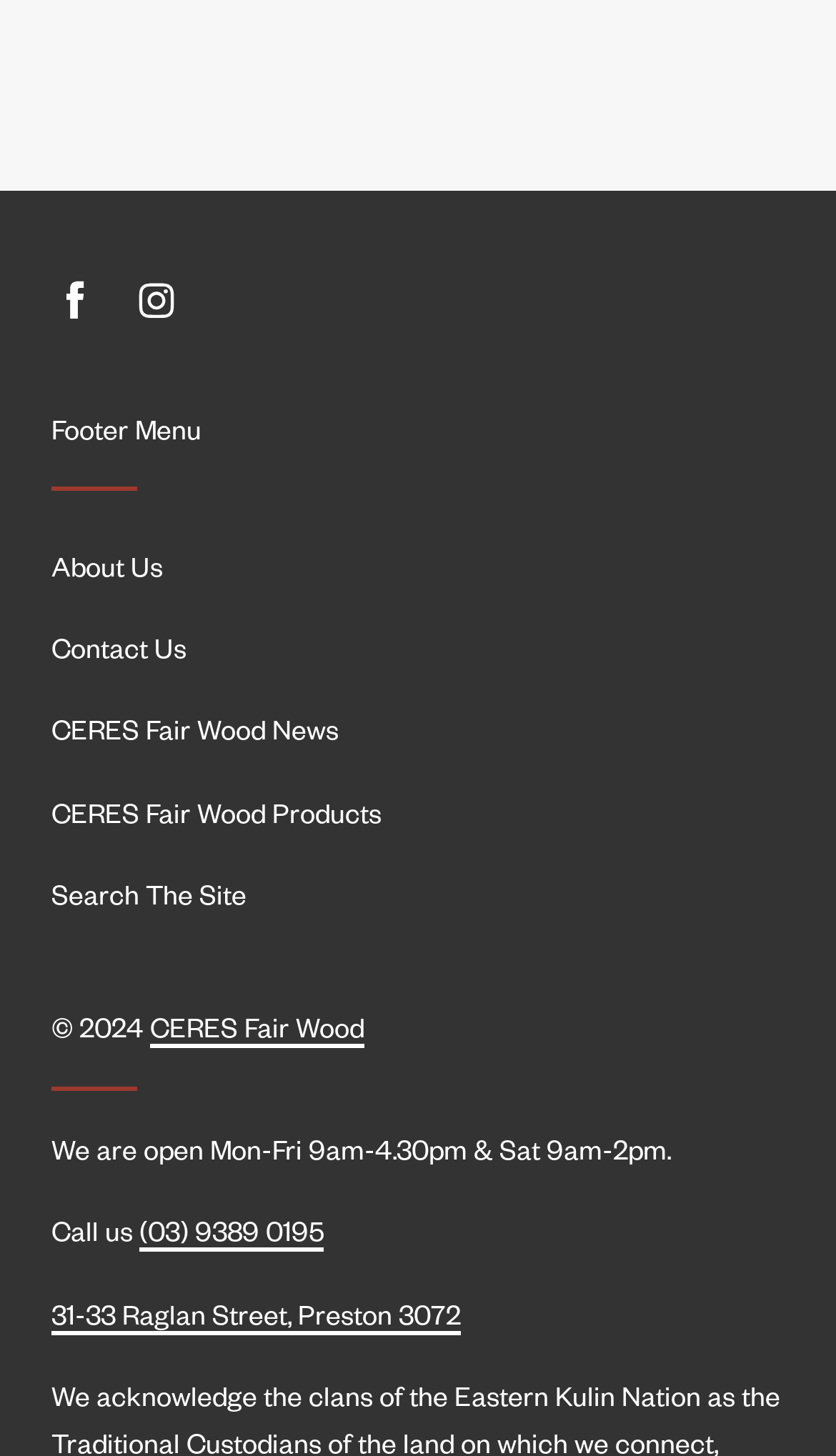Specify the bounding box coordinates of the element's region that should be clicked to achieve the following instruction: "View CERES Fair Wood on Instagram". The bounding box coordinates consist of four float numbers between 0 and 1, in the format [left, top, right, bottom].

[0.159, 0.19, 0.215, 0.222]